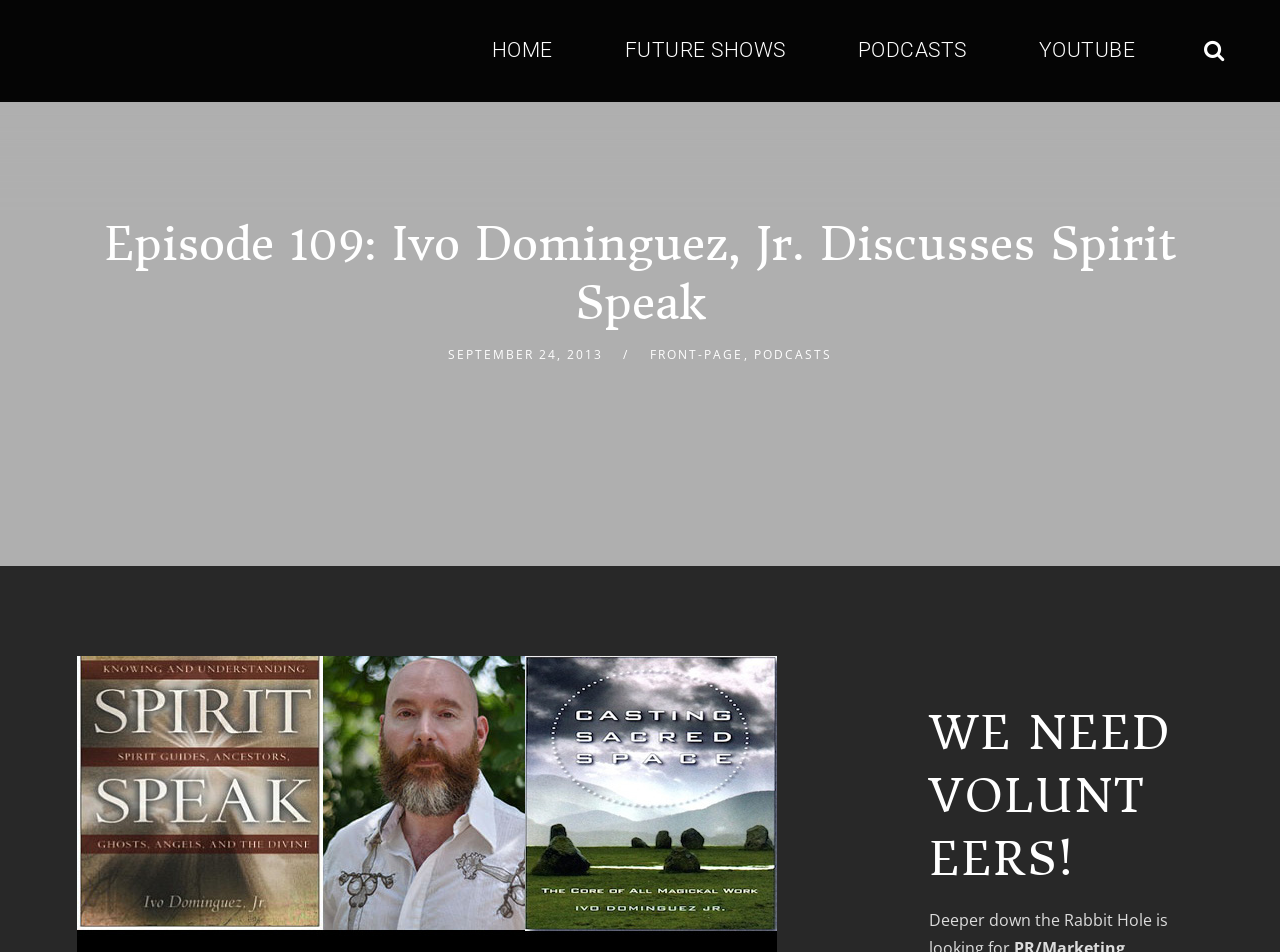How many links are in the top navigation bar?
Please answer the question with a detailed and comprehensive explanation.

I counted the number of link elements located at the top of the webpage, which are 'HOME', 'FUTURE SHOWS', 'PODCASTS', and 'YOUTUBE', and found that there are 4 links in total.